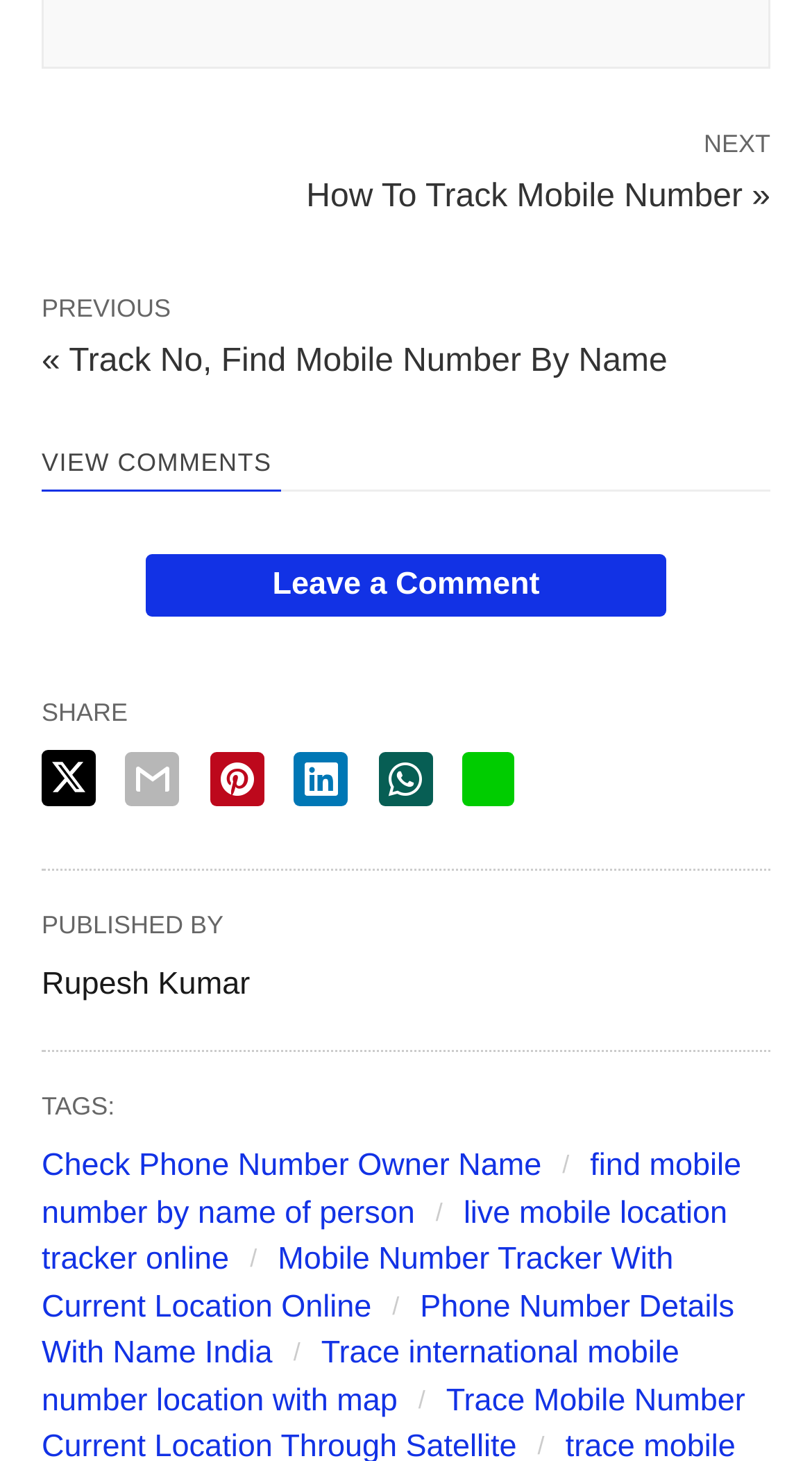Provide the bounding box coordinates of the HTML element this sentence describes: "Leave a Comment". The bounding box coordinates consist of four float numbers between 0 and 1, i.e., [left, top, right, bottom].

[0.179, 0.379, 0.821, 0.422]